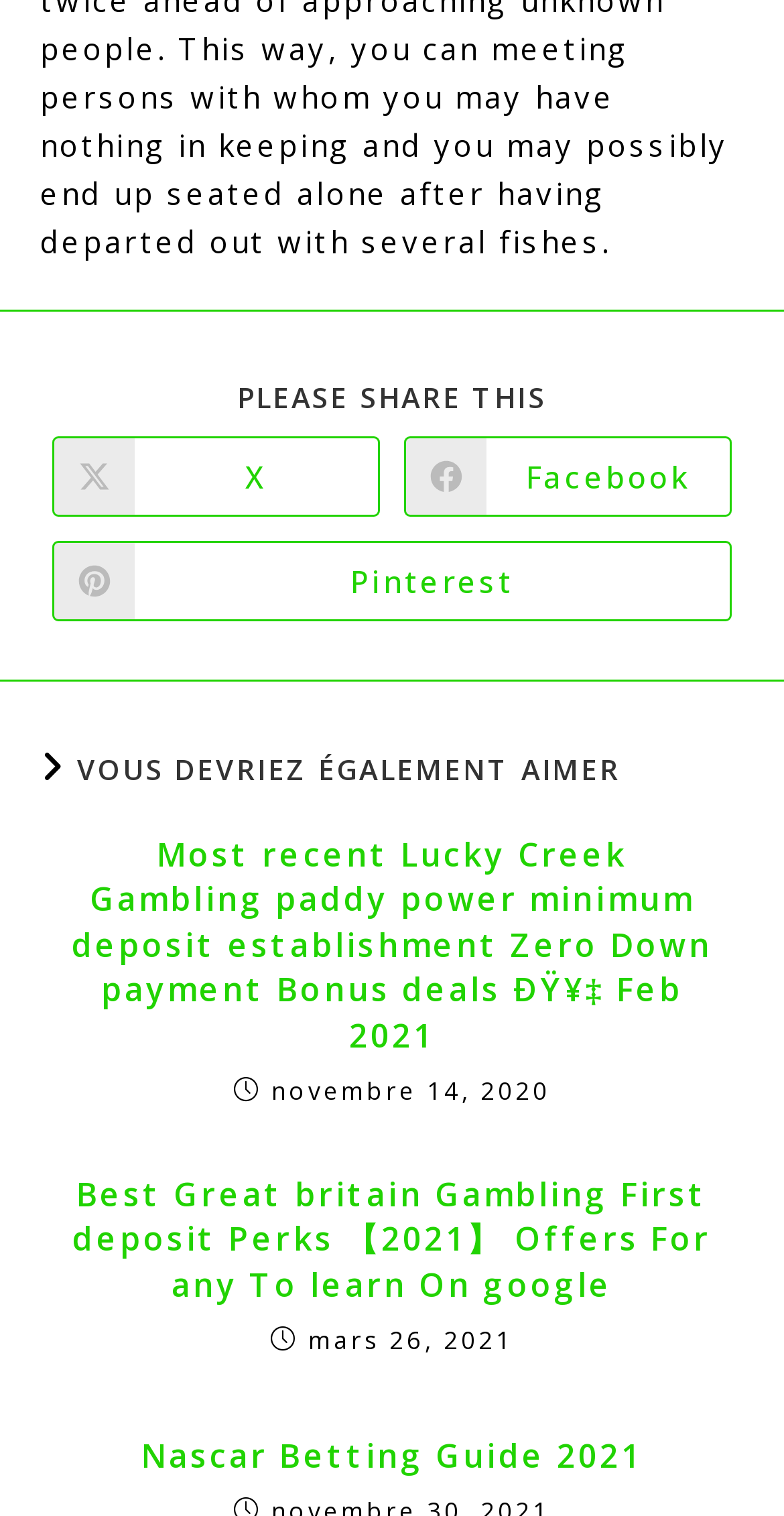How many sharing options are available?
Refer to the image and offer an in-depth and detailed answer to the question.

I found the sharing options by looking at the list element with the text 'Options de partage disponibles'. This list element has three child elements, which are links to share on X, Facebook, and Pinterest. Therefore, there are three sharing options available.